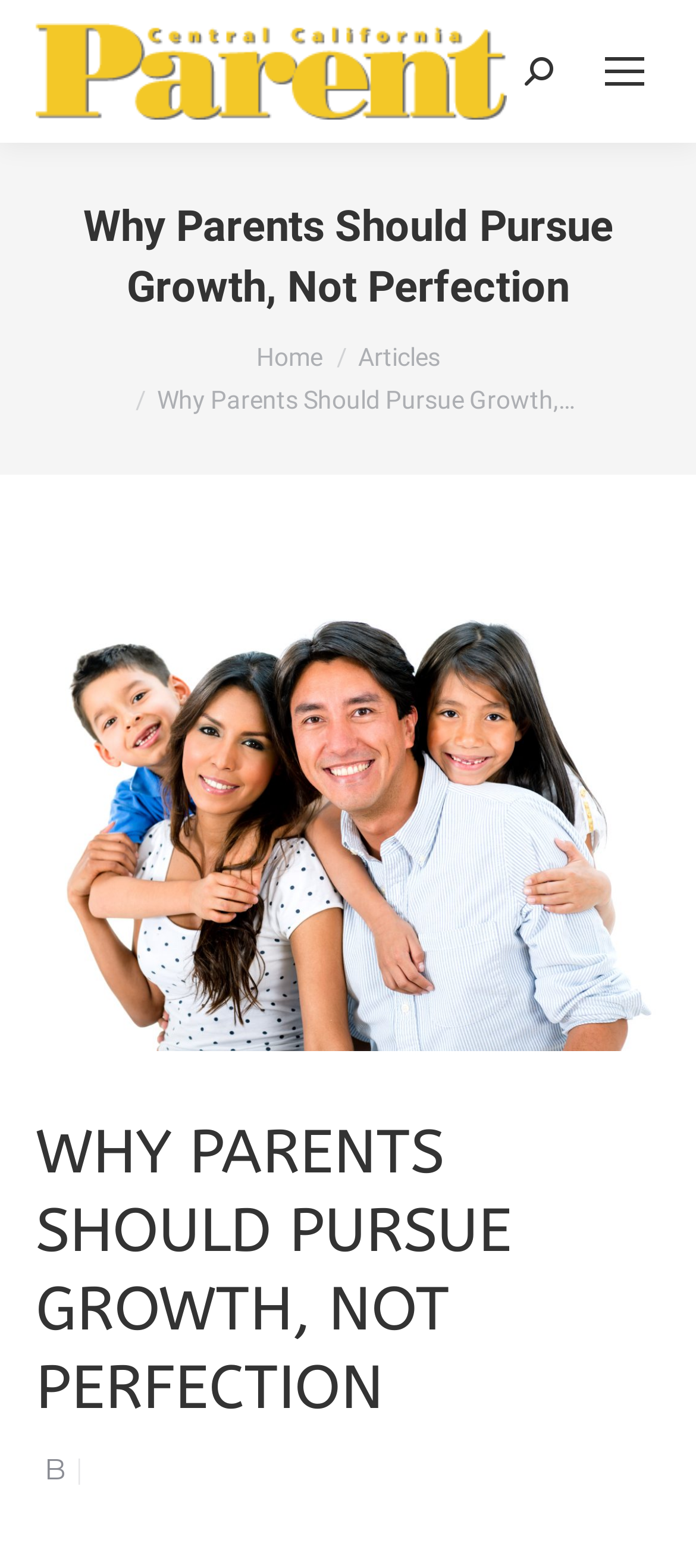Find the bounding box coordinates of the UI element according to this description: "aria-label="Mobile menu icon"".

[0.846, 0.023, 0.949, 0.068]